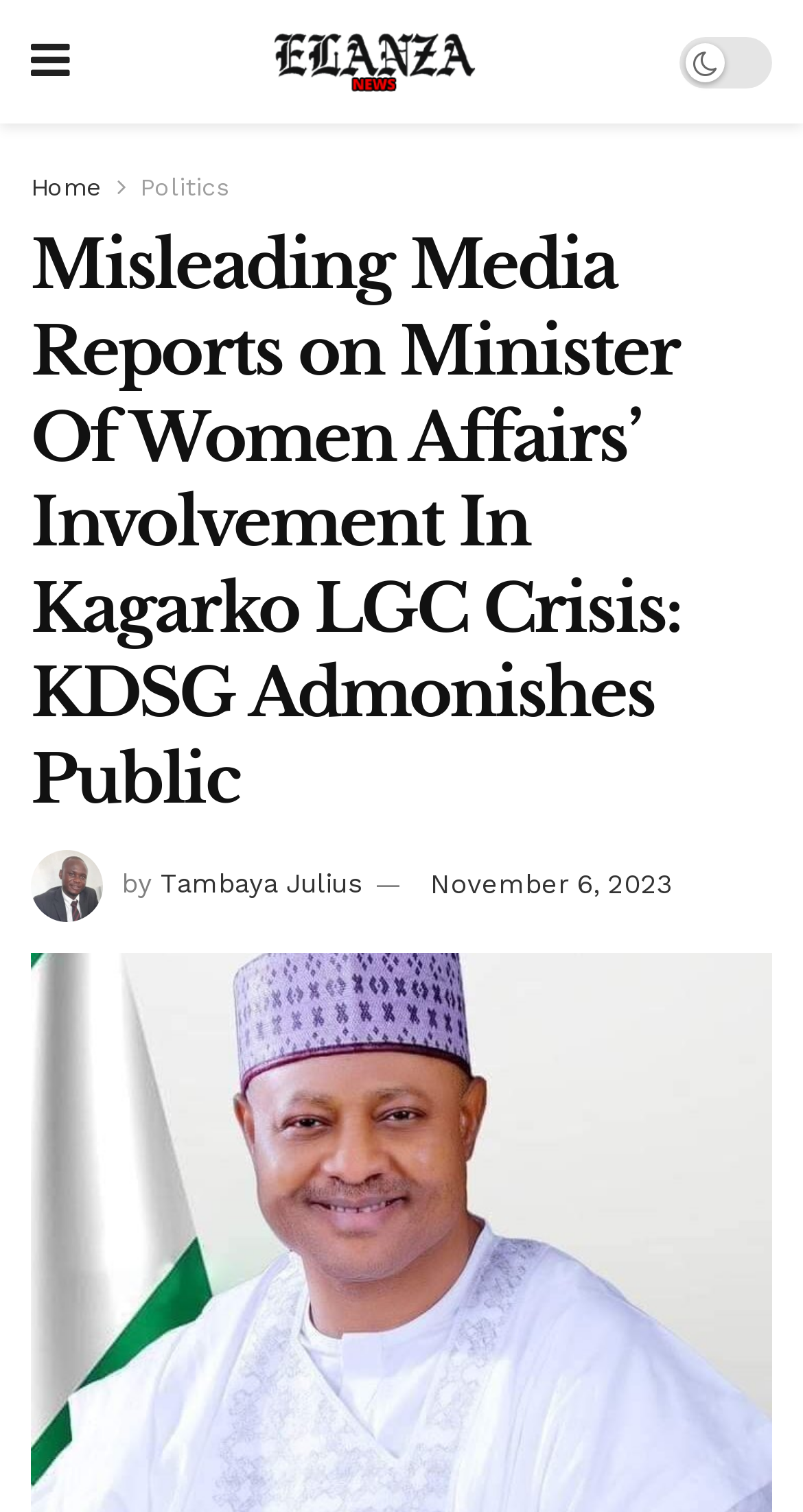Extract the bounding box coordinates for the described element: "November 6, 2023". The coordinates should be represented as four float numbers between 0 and 1: [left, top, right, bottom].

[0.536, 0.575, 0.838, 0.595]